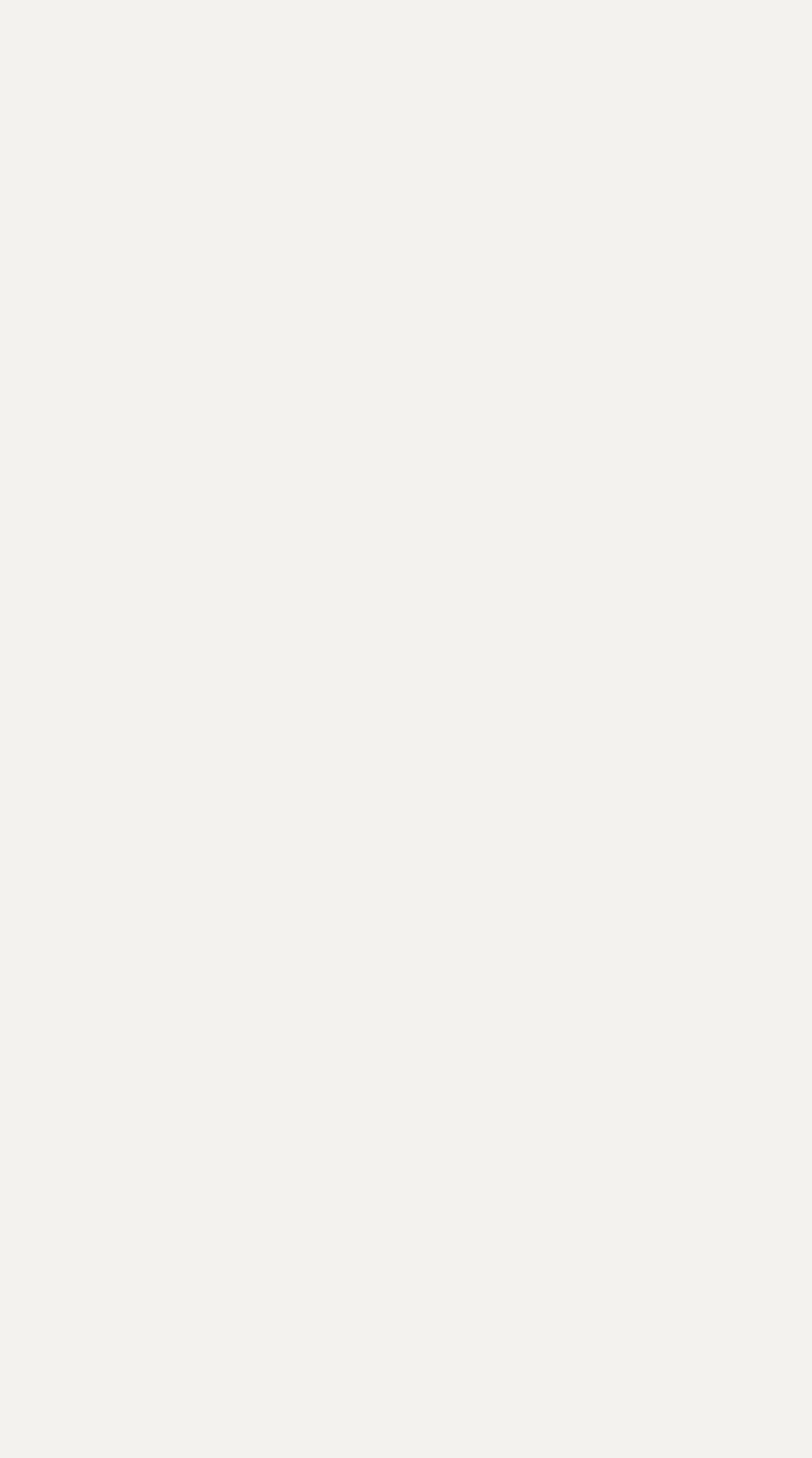Provide the bounding box coordinates for the UI element described in this sentence: "Garage ratings". The coordinates should be four float values between 0 and 1, i.e., [left, top, right, bottom].

[0.122, 0.356, 0.39, 0.379]